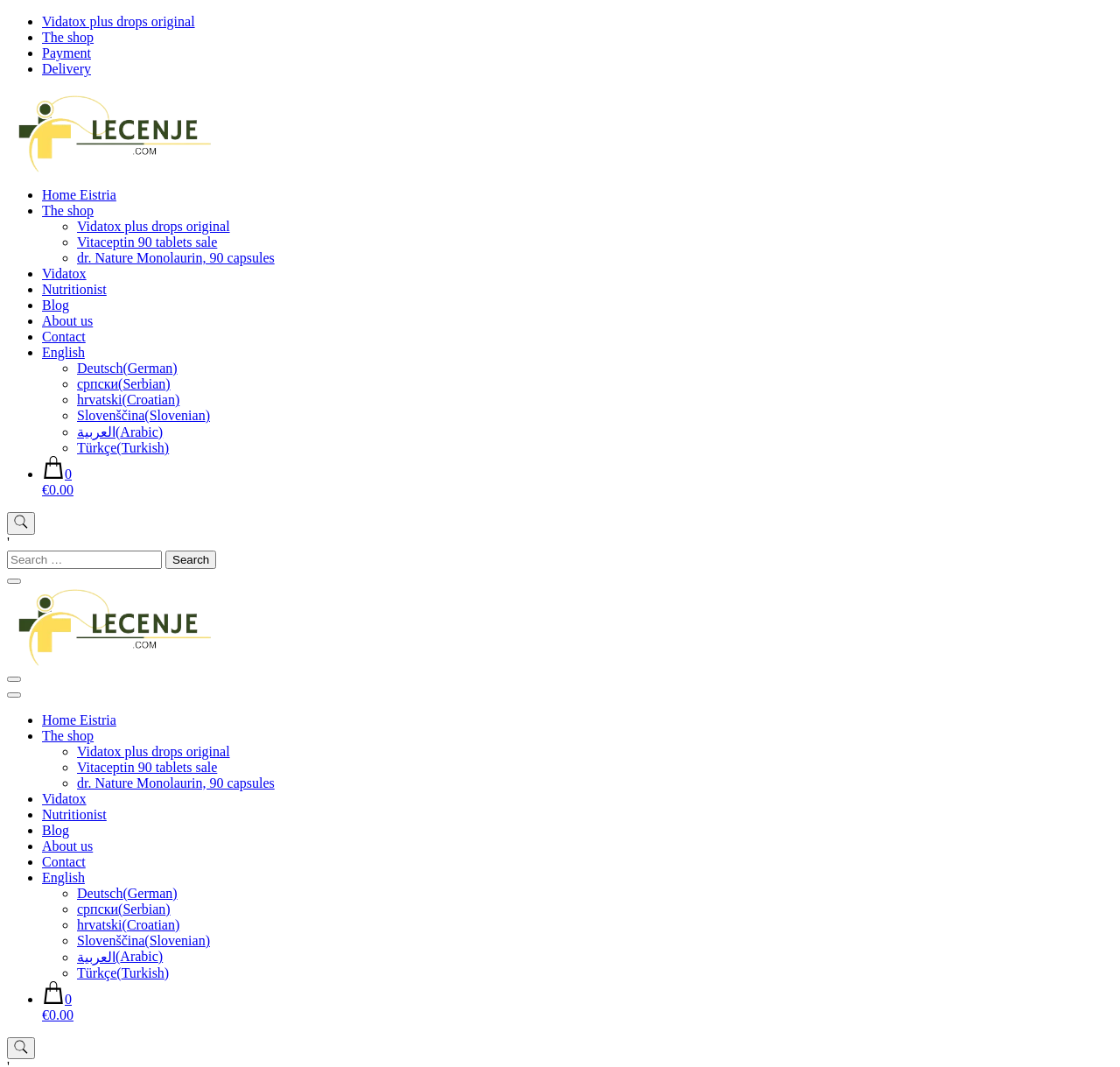Please provide the bounding box coordinates for the element that needs to be clicked to perform the following instruction: "View 'Vidatox plus drops original'". The coordinates should be given as four float numbers between 0 and 1, i.e., [left, top, right, bottom].

[0.069, 0.205, 0.205, 0.219]